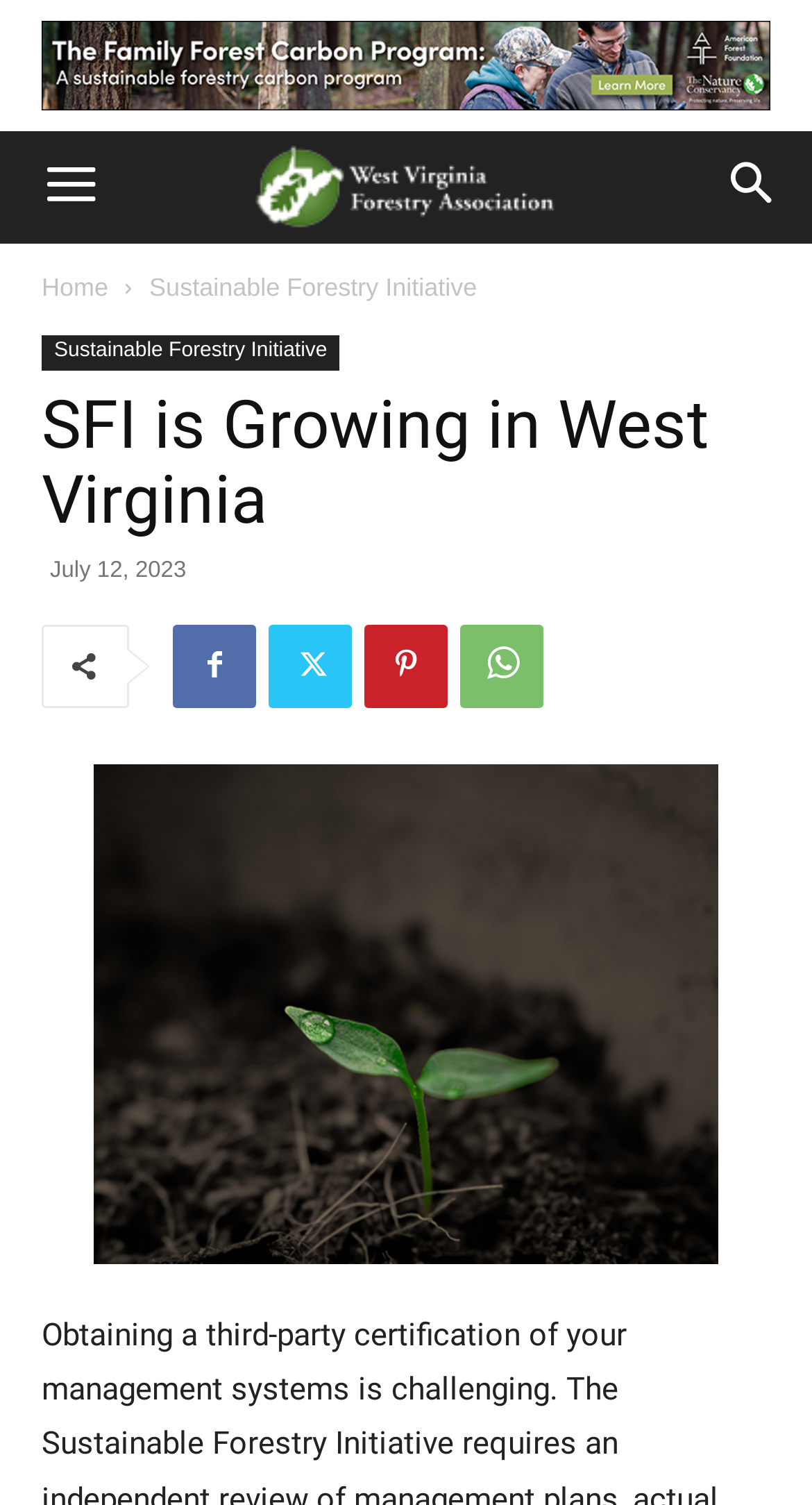Locate the coordinates of the bounding box for the clickable region that fulfills this instruction: "Learn about the Sustainable Forestry Initiative".

[0.184, 0.182, 0.587, 0.201]